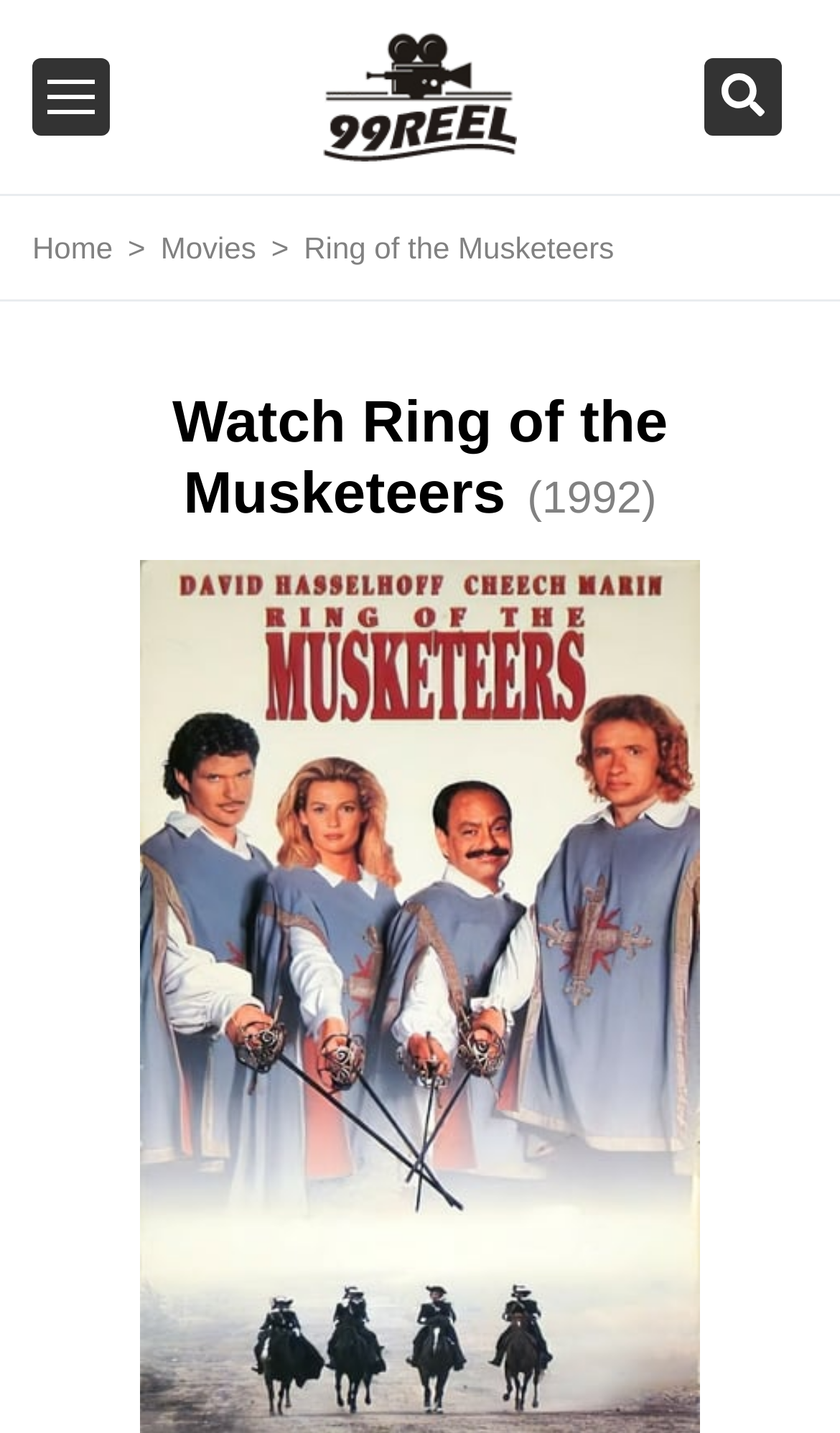Provide the bounding box coordinates of the HTML element described by the text: "99Reel".

[0.385, 0.0, 0.615, 0.135]